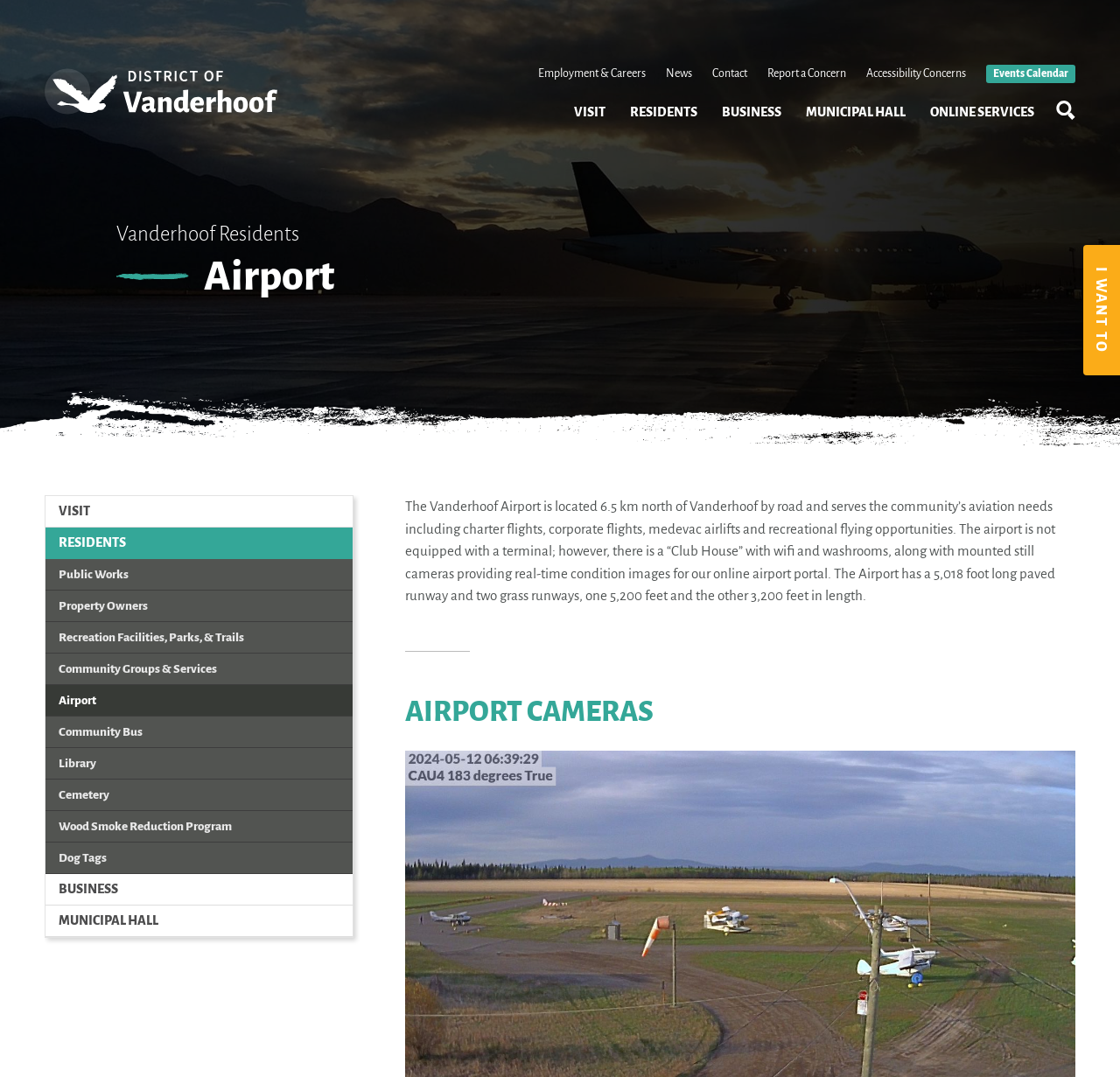Provide the bounding box coordinates for the area that should be clicked to complete the instruction: "Check the Airport Cameras".

[0.362, 0.645, 0.584, 0.677]